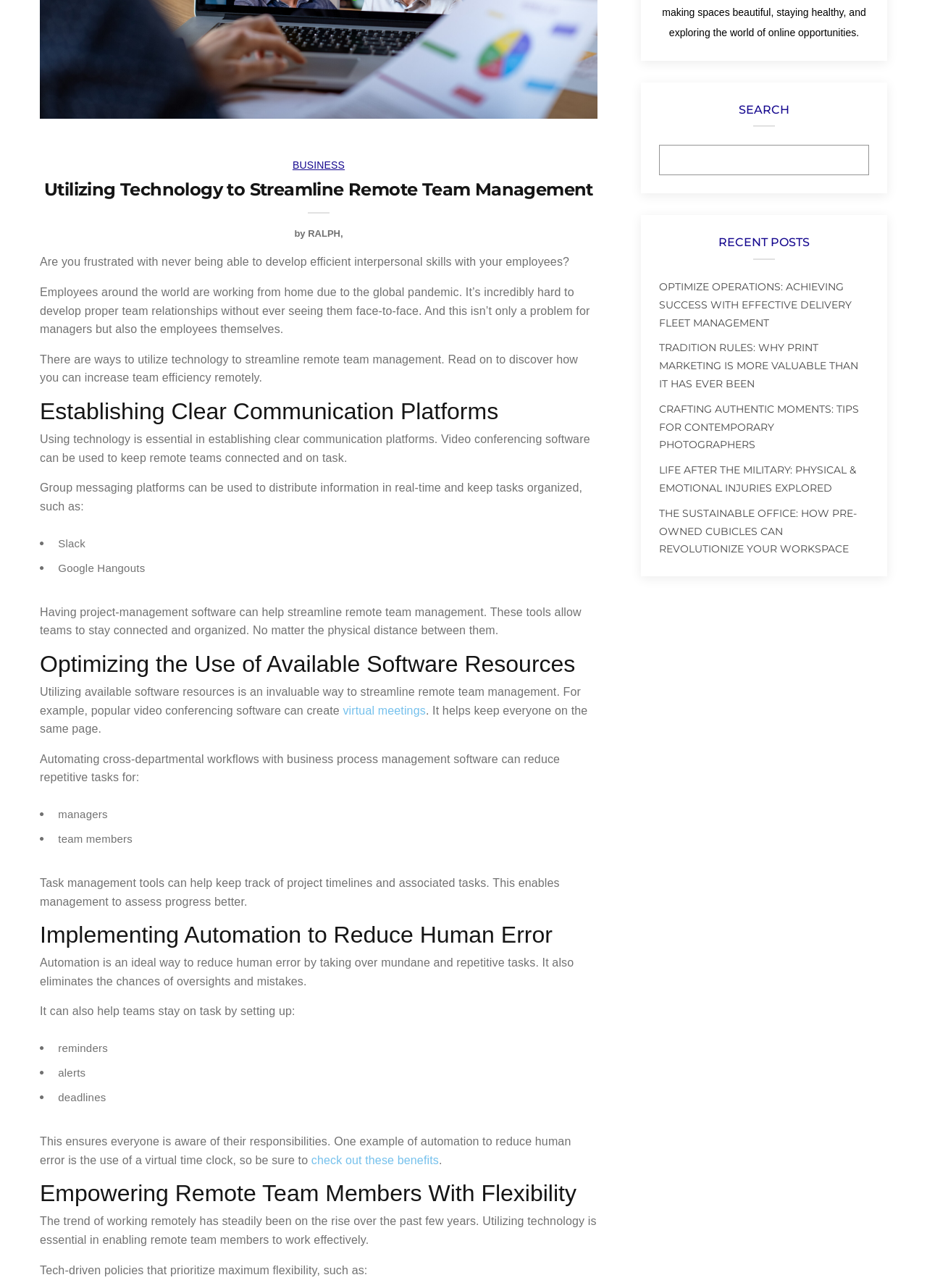From the webpage screenshot, predict the bounding box coordinates (top-left x, top-left y, bottom-right x, bottom-right y) for the UI element described here: check out these benefits

[0.336, 0.896, 0.473, 0.905]